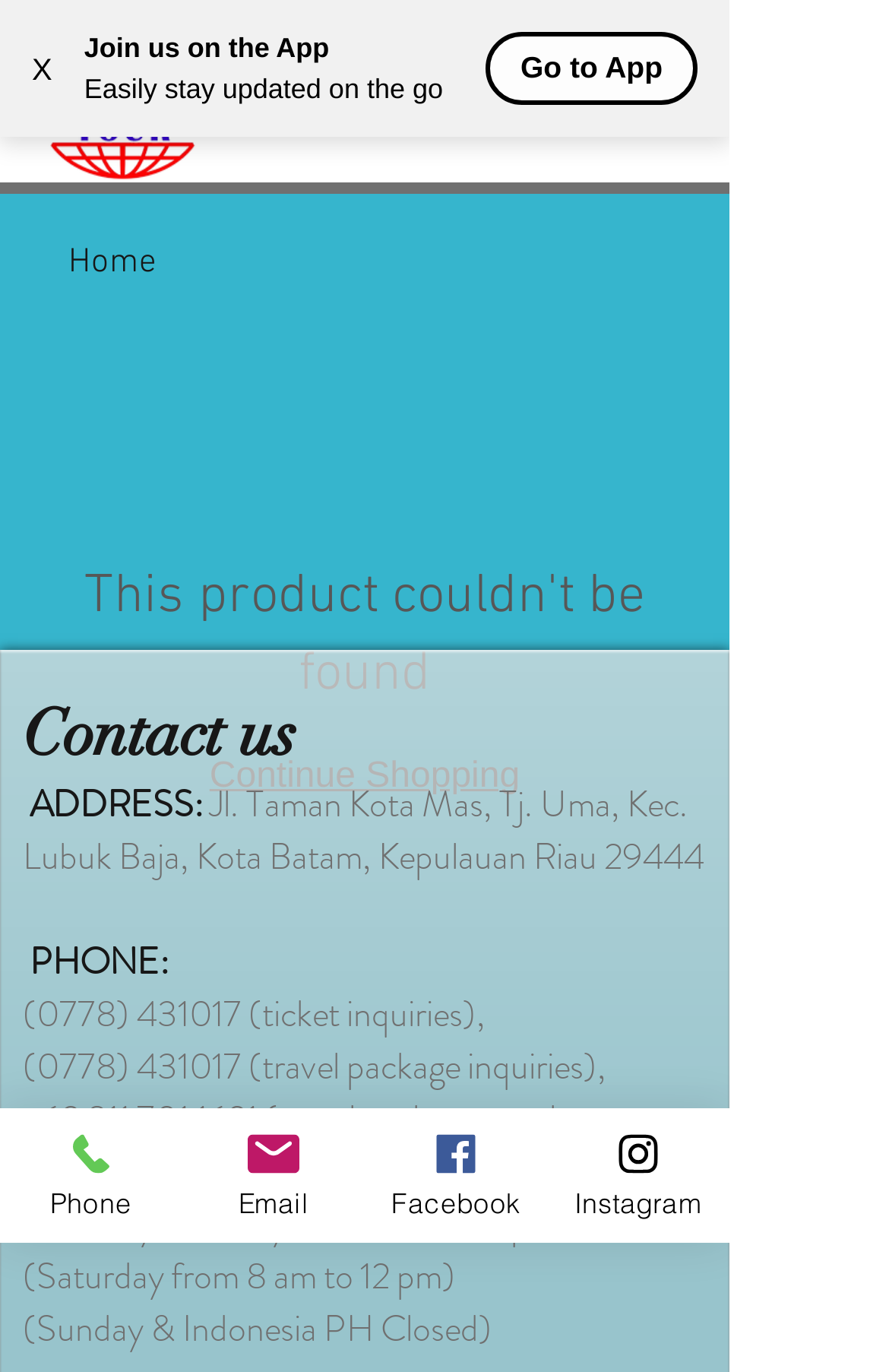Respond to the question below with a single word or phrase: What is the company's email address?

Not provided